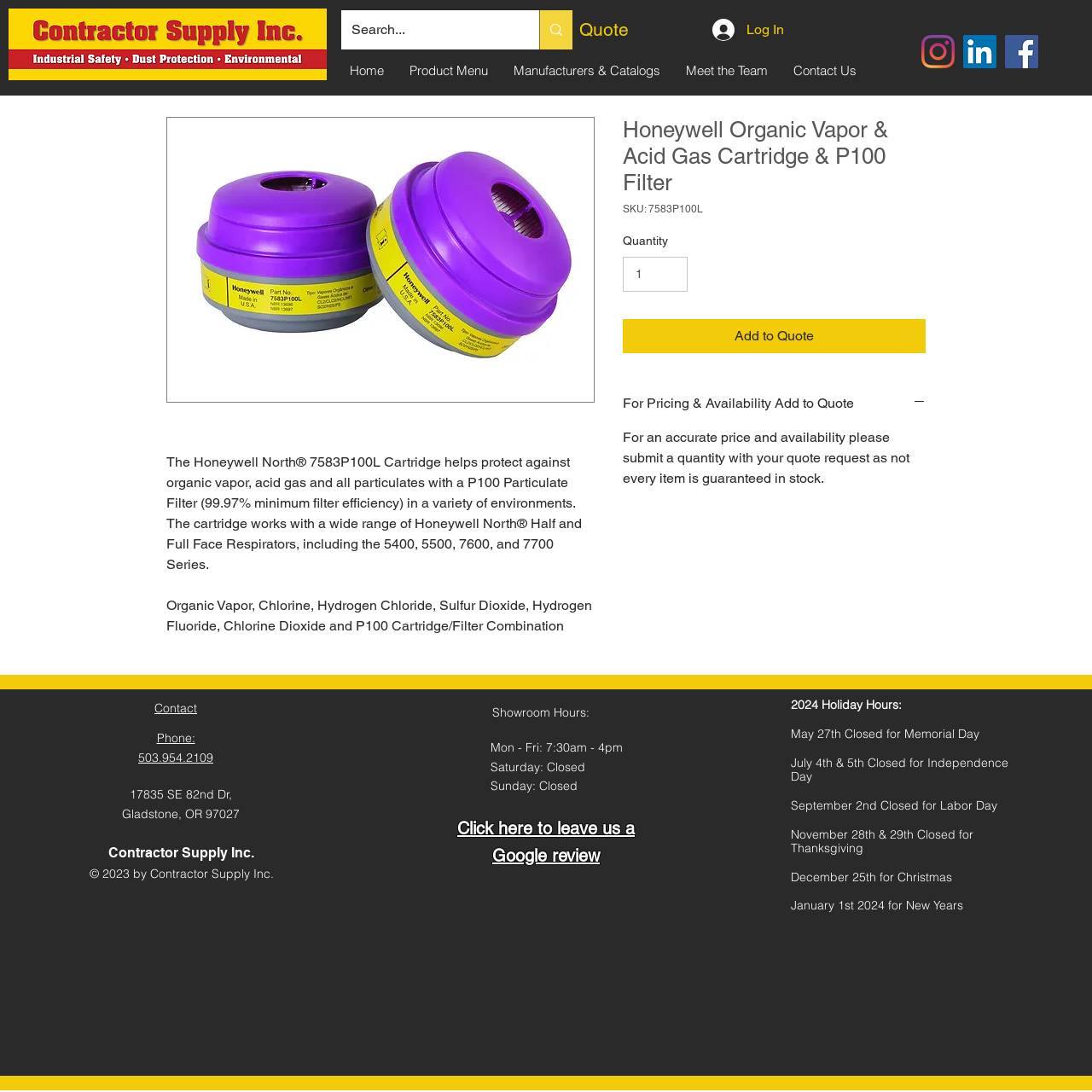Predict the bounding box coordinates for the UI element described as: "Manufacturers & Catalogs". The coordinates should be four float numbers between 0 and 1, presented as [left, top, right, bottom].

[0.458, 0.045, 0.616, 0.084]